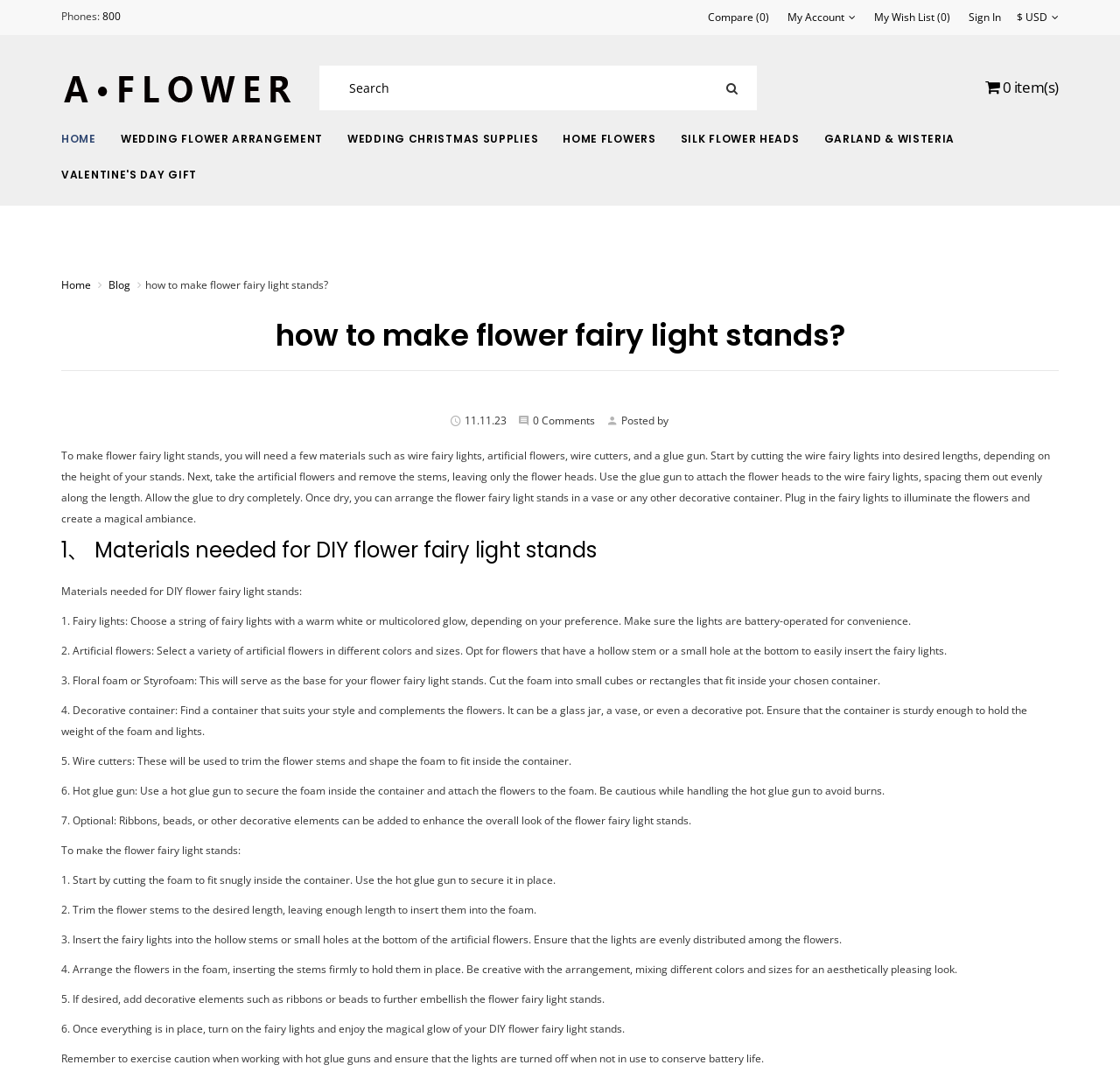Pinpoint the bounding box coordinates of the clickable area necessary to execute the following instruction: "Search for something". The coordinates should be given as four float numbers between 0 and 1, namely [left, top, right, bottom].

[0.285, 0.061, 0.676, 0.103]